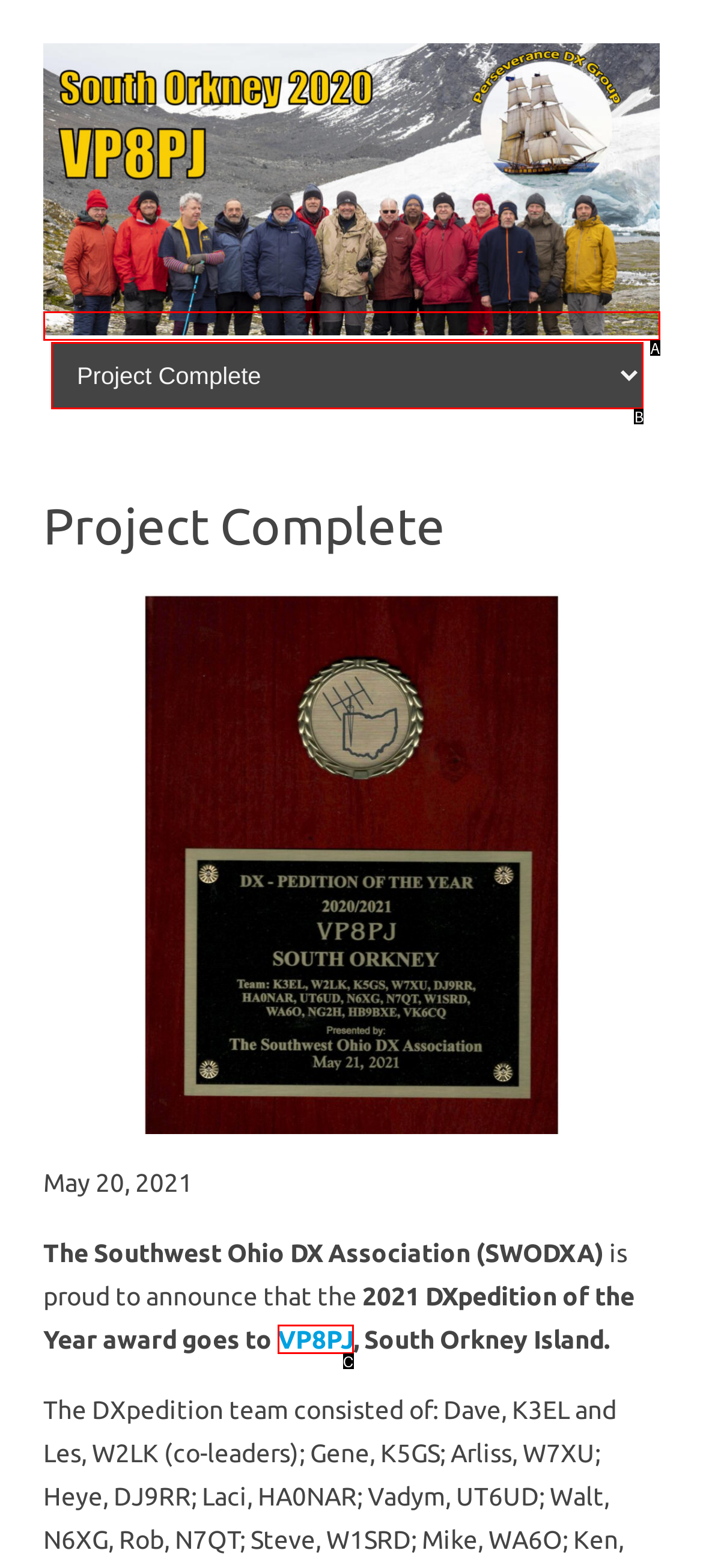Identify which option matches the following description: title="South Orkney DX-pedition 2020"
Answer by giving the letter of the correct option directly.

A